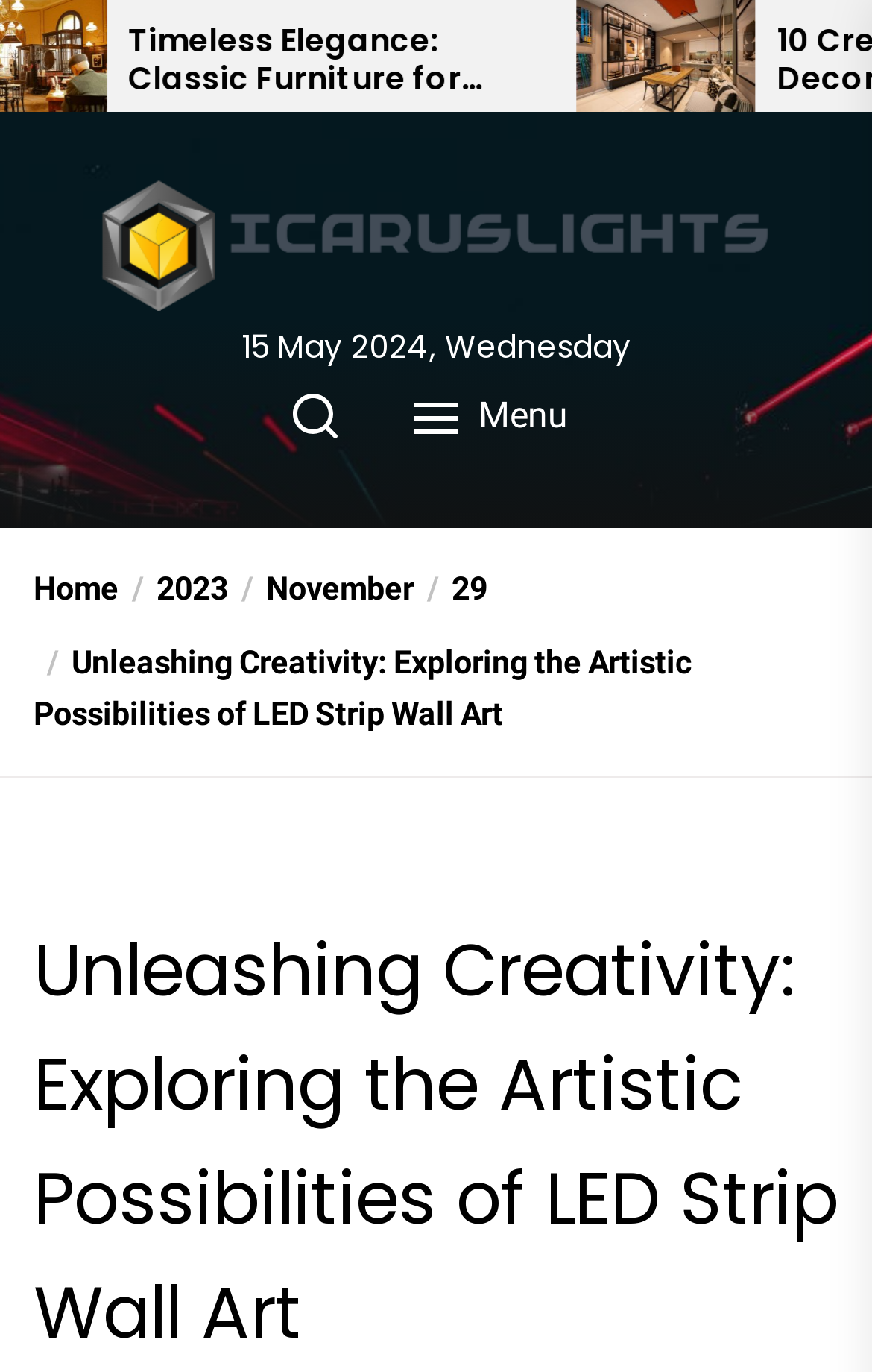Kindly determine the bounding box coordinates of the area that needs to be clicked to fulfill this instruction: "View 'Unleashing Creativity: Exploring the Artistic Possibilities of LED Strip Wall Art' article".

[0.038, 0.47, 0.792, 0.536]